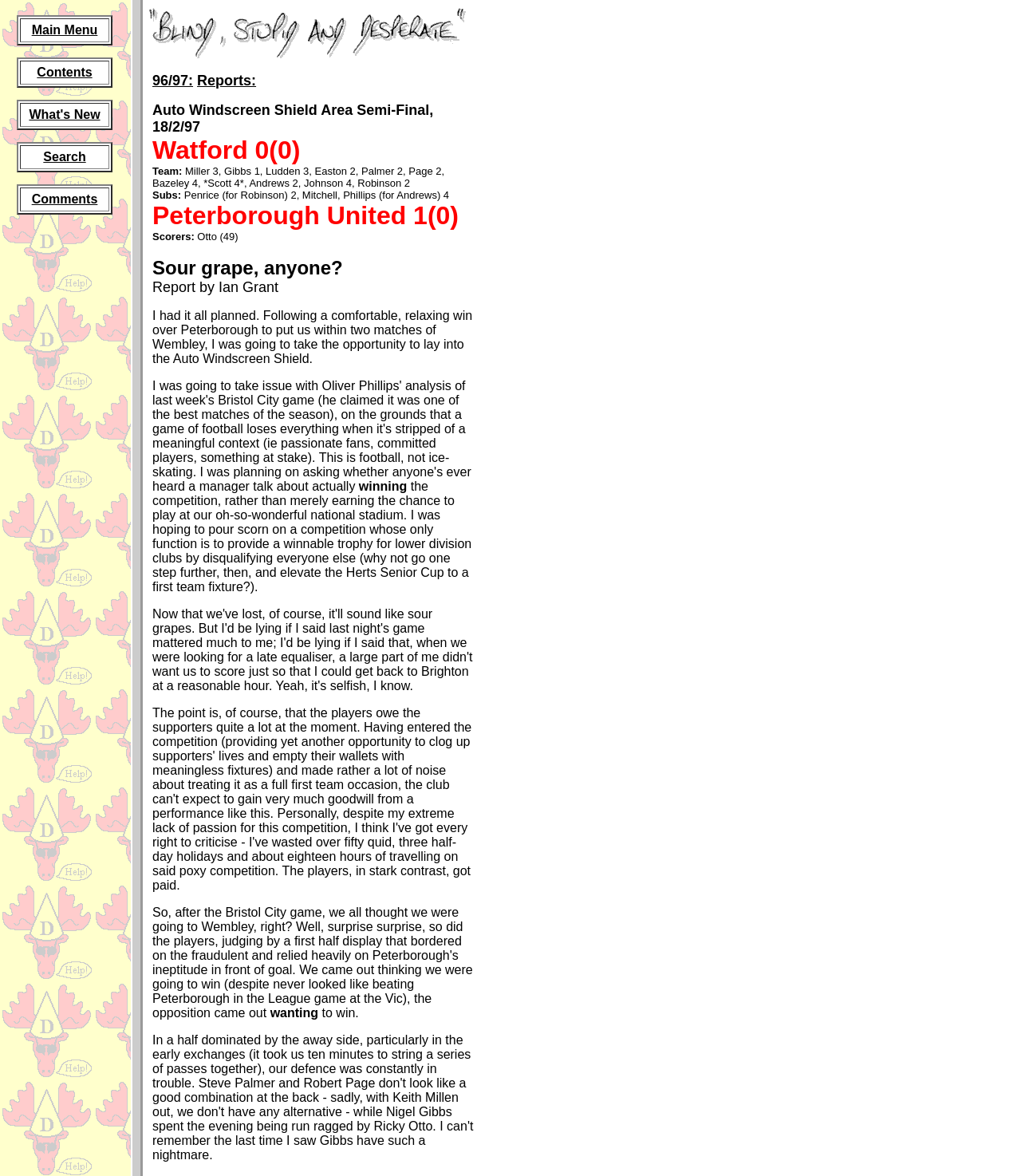Construct a comprehensive caption that outlines the webpage's structure and content.

The webpage is a Watford FC site, specifically focused on a match report from the 1996-1997 season against Peterborough United. At the top of the page, there is a small image and a layout table with a main menu, contents, what's new, search, and comments sections. Each of these sections has a link with the corresponding text.

Below the menu, there is a large section with the title "BLIND, STUPID AND DESPERATE" in an image format, followed by links to "96/97:" and "Reports:". This section also contains a detailed match report, including the score, team lineup, substitutions, and scorers. The report is written in a conversational tone, with the author expressing their disappointment and frustration with the competition.

The match report is divided into several paragraphs, with the author discussing their initial plans to criticize the Auto Windscreen Shield competition, but ultimately deciding to focus on the match itself. The text is dense and contains several sentences that span multiple lines.

There are no other images on the page besides the small one at the top and the title image. The overall layout is organized, with clear headings and concise text, making it easy to follow the match report.